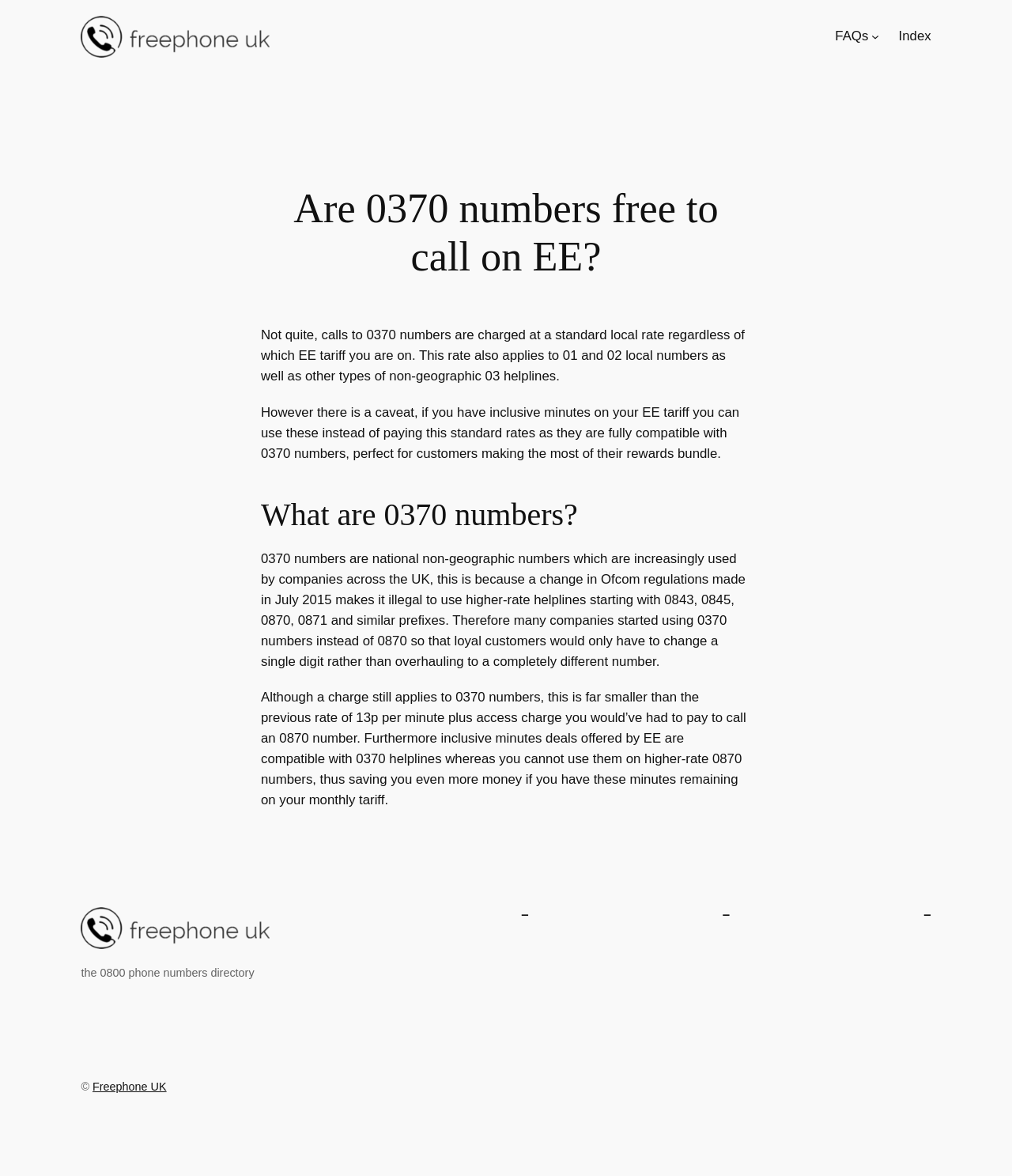Find and provide the bounding box coordinates for the UI element described with: "Freephone UK".

[0.091, 0.918, 0.165, 0.929]